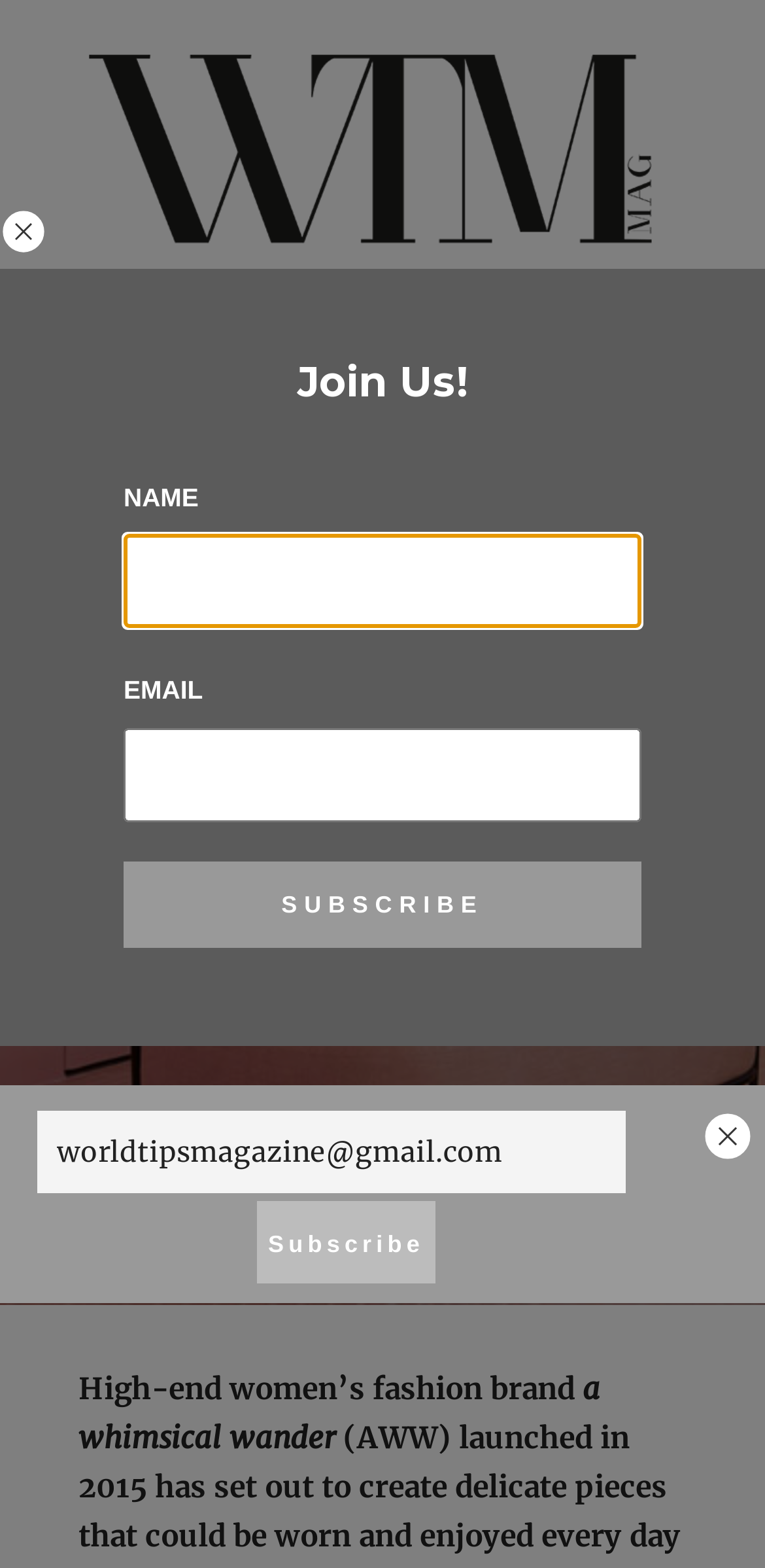Respond to the question with just a single word or phrase: 
What is the purpose of the button at the bottom of the page?

Subscribe